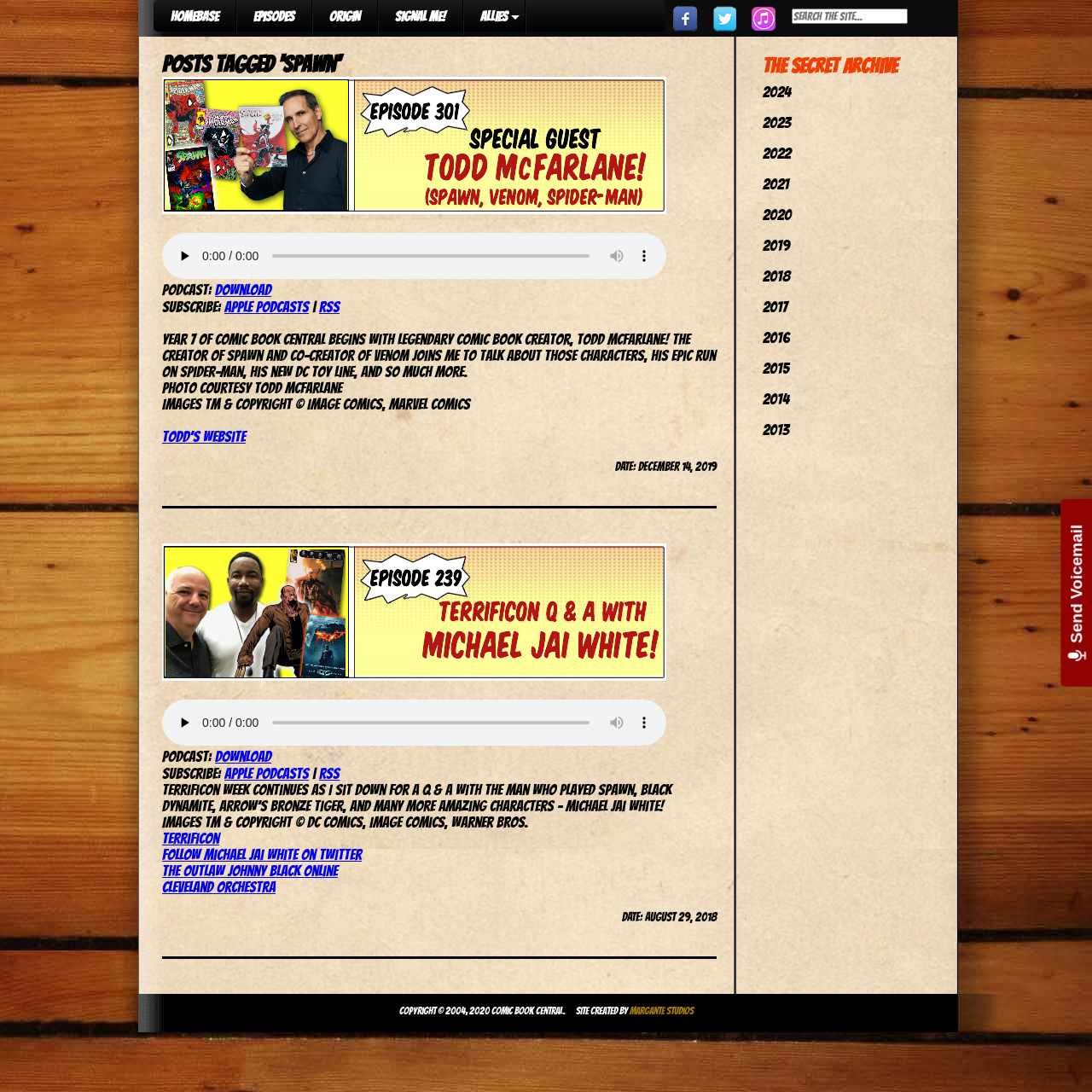Detail the various sections and features of the webpage.

The webpage is a blog post archive for the "Spawn" tag on Comic Book Central. At the top, there are four navigation links: "HOMEBASE", "EPISODES", "ORIGIN", and "SIGNAL ME!". Below these links, there is a heading "ALLIES" and a row of three links with accompanying images.

The main content of the page is divided into two sections. The first section features a podcast episode with Todd McFarlane, the creator of Spawn. There is an audio player with play, mute, and show more media controls buttons. Below the audio player, there is a brief description of the episode, including a photo courtesy of Todd McFarlane. There are also links to download the episode, subscribe to Apple Podcasts, and RSS.

The second section features another podcast episode, this time with Michael Jai White, who played Spawn. Again, there is an audio player with play, mute, and show more media controls buttons. Below the audio player, there is a brief description of the episode, including images copyrighted by DC Comics, Image Comics, and Warner Bros. There are also links to TerrifiCon, Michael Jai White's Twitter, and other related websites.

On the right side of the page, there is a sidebar with a search box and a list of years from 2013 to 2024, which likely link to archives of past blog posts. At the bottom of the page, there is a copyright notice and a link to Margante Studios, the site creator.

Additionally, there is a "Send Voicemail" link at the bottom right corner of the page, accompanied by an image.